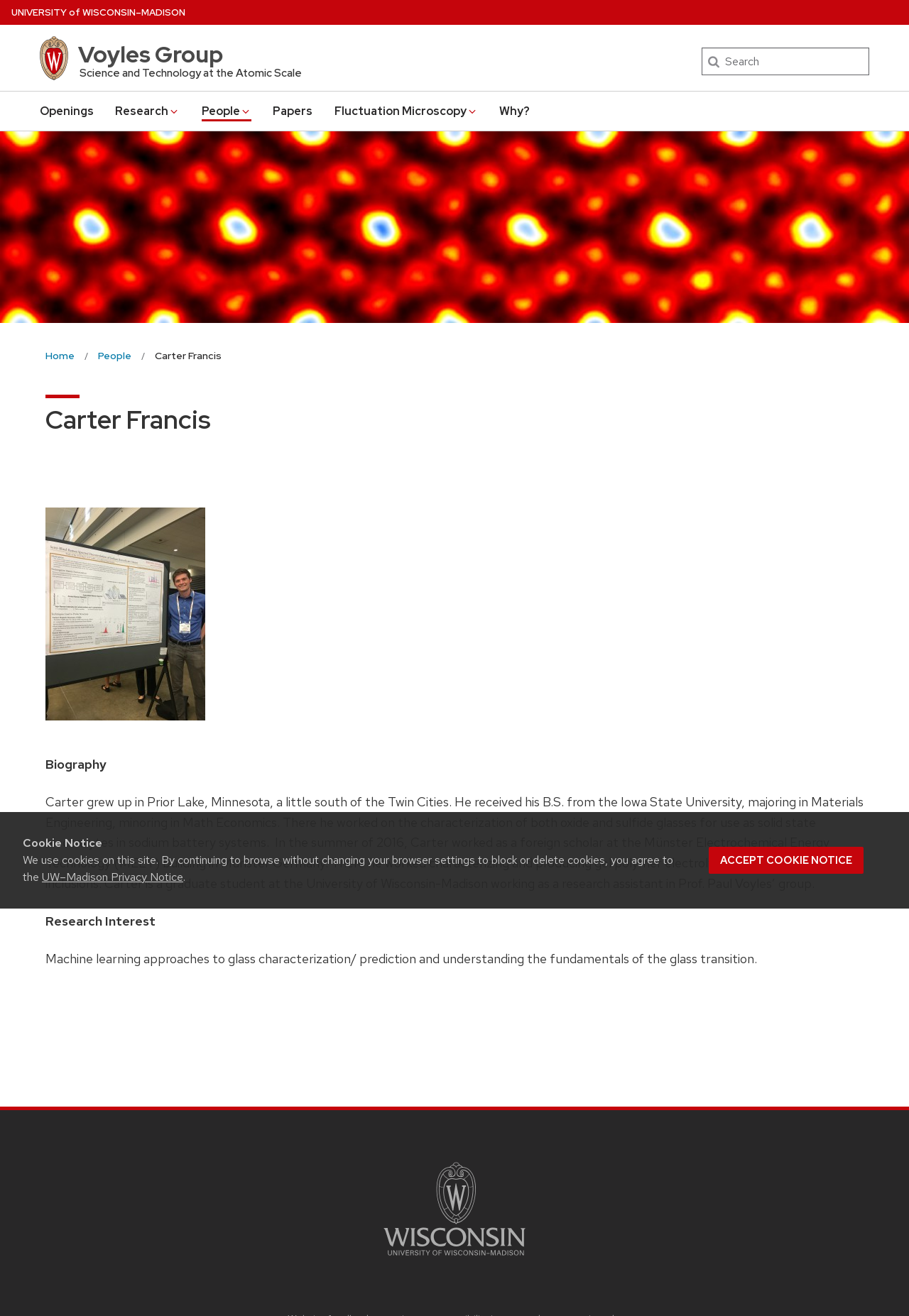Please identify the bounding box coordinates of the element's region that I should click in order to complete the following instruction: "Read Carter Francis' biography". The bounding box coordinates consist of four float numbers between 0 and 1, i.e., [left, top, right, bottom].

[0.05, 0.574, 0.117, 0.587]